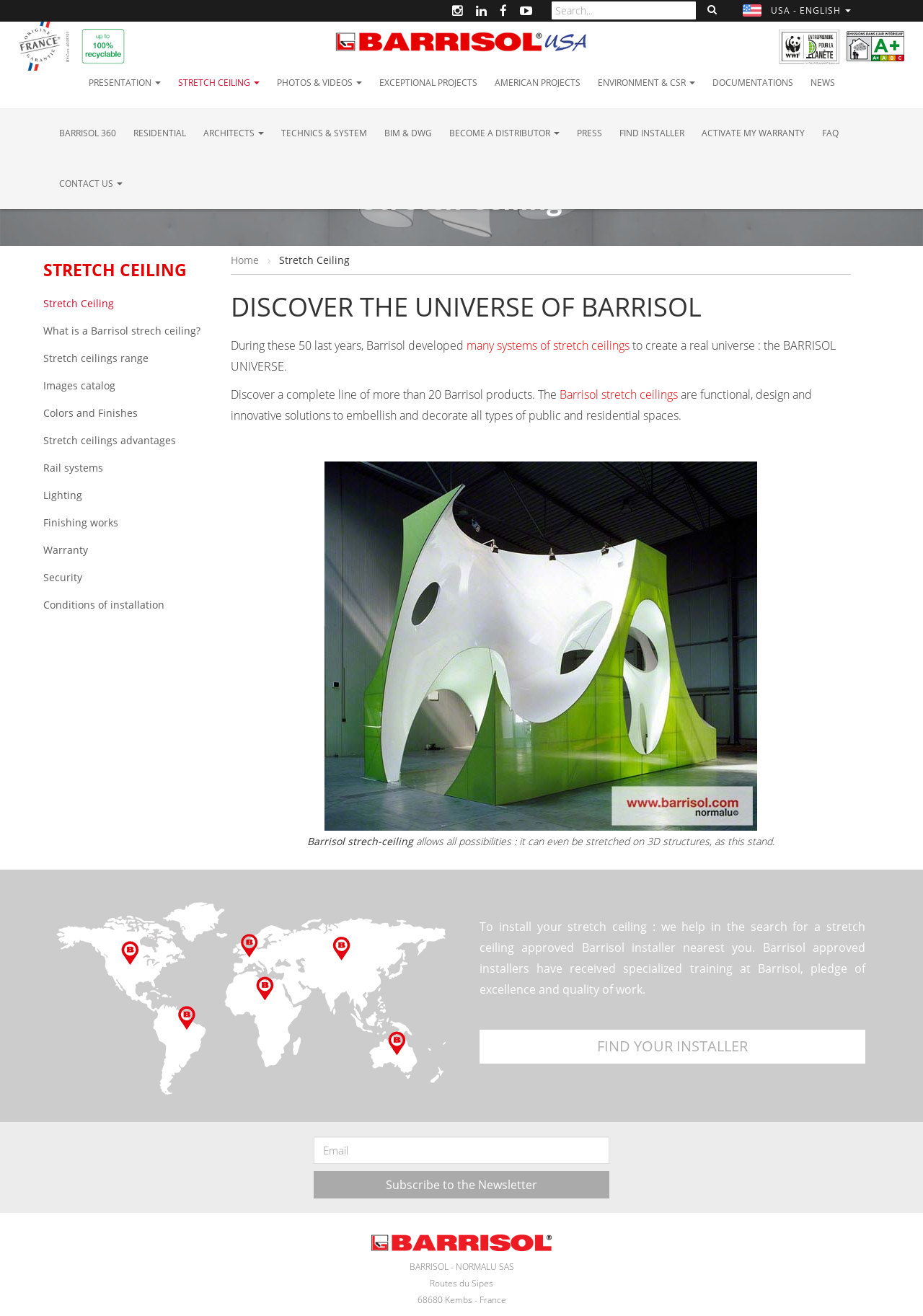Determine the bounding box coordinates of the clickable area required to perform the following instruction: "Click the 'PRESENTATION' button". The coordinates should be represented as four float numbers between 0 and 1: [left, top, right, bottom].

[0.086, 0.044, 0.183, 0.082]